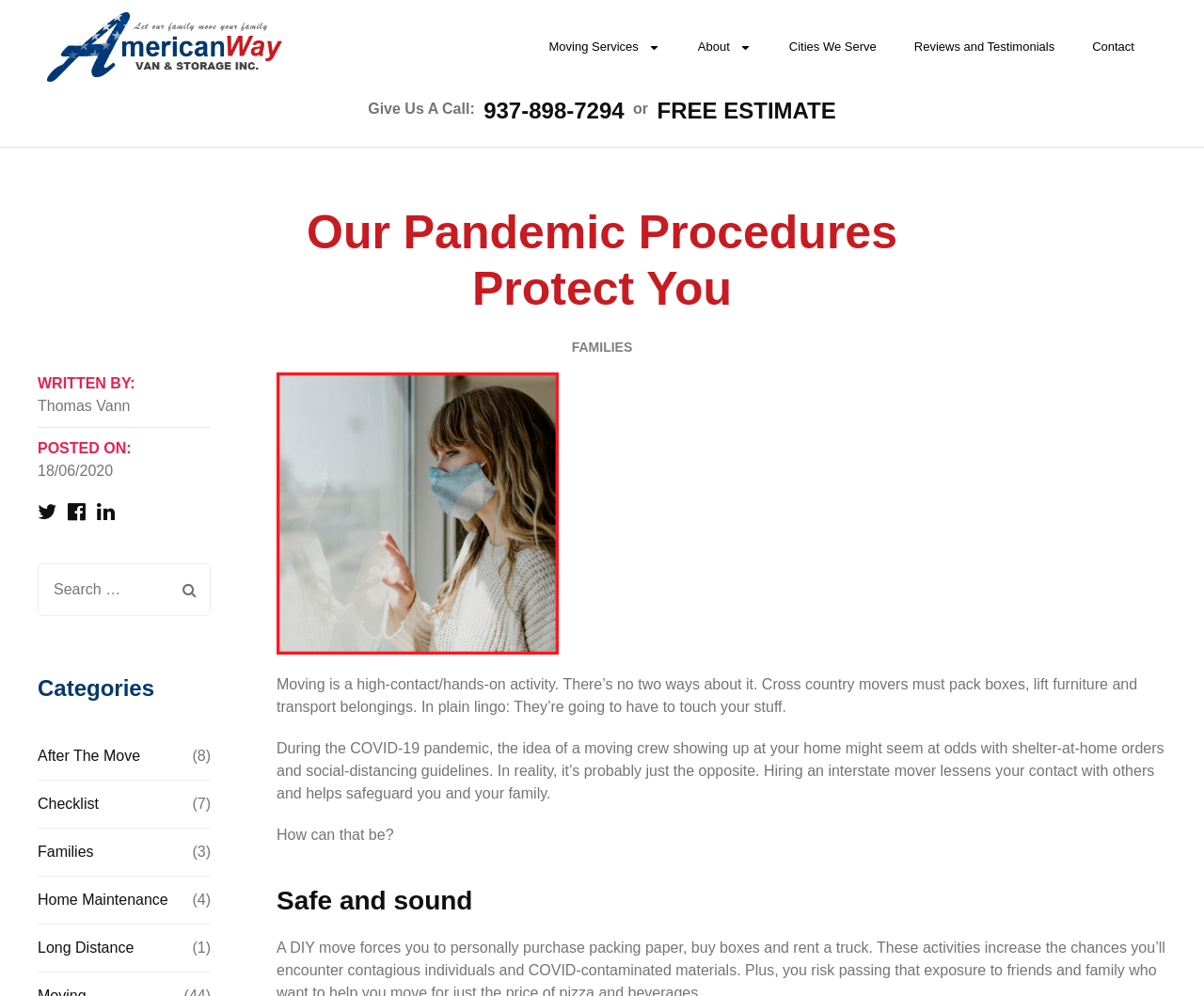What is the purpose of hiring an interstate mover during the COVID-19 pandemic?
Look at the image and respond to the question as thoroughly as possible.

The purpose is obtained from the text 'Hiring an interstate mover lessens your contact with others and helps safeguard you and your family.' which is located in the paragraph below the heading 'Our Pandemic Procedures Protect You'.